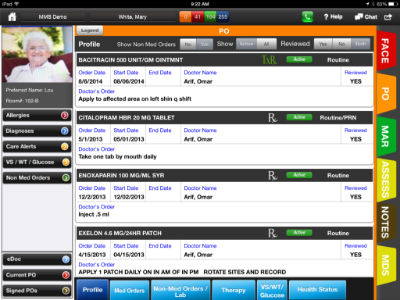What is the purpose of the tabs in the interface?
Based on the image, answer the question with as much detail as possible.

The tabs, such as 'allergies', 'care notes', and 'signed medication orders', are designed to facilitate quick access to essential patient information, making it easier for healthcare professionals to navigate the interface.